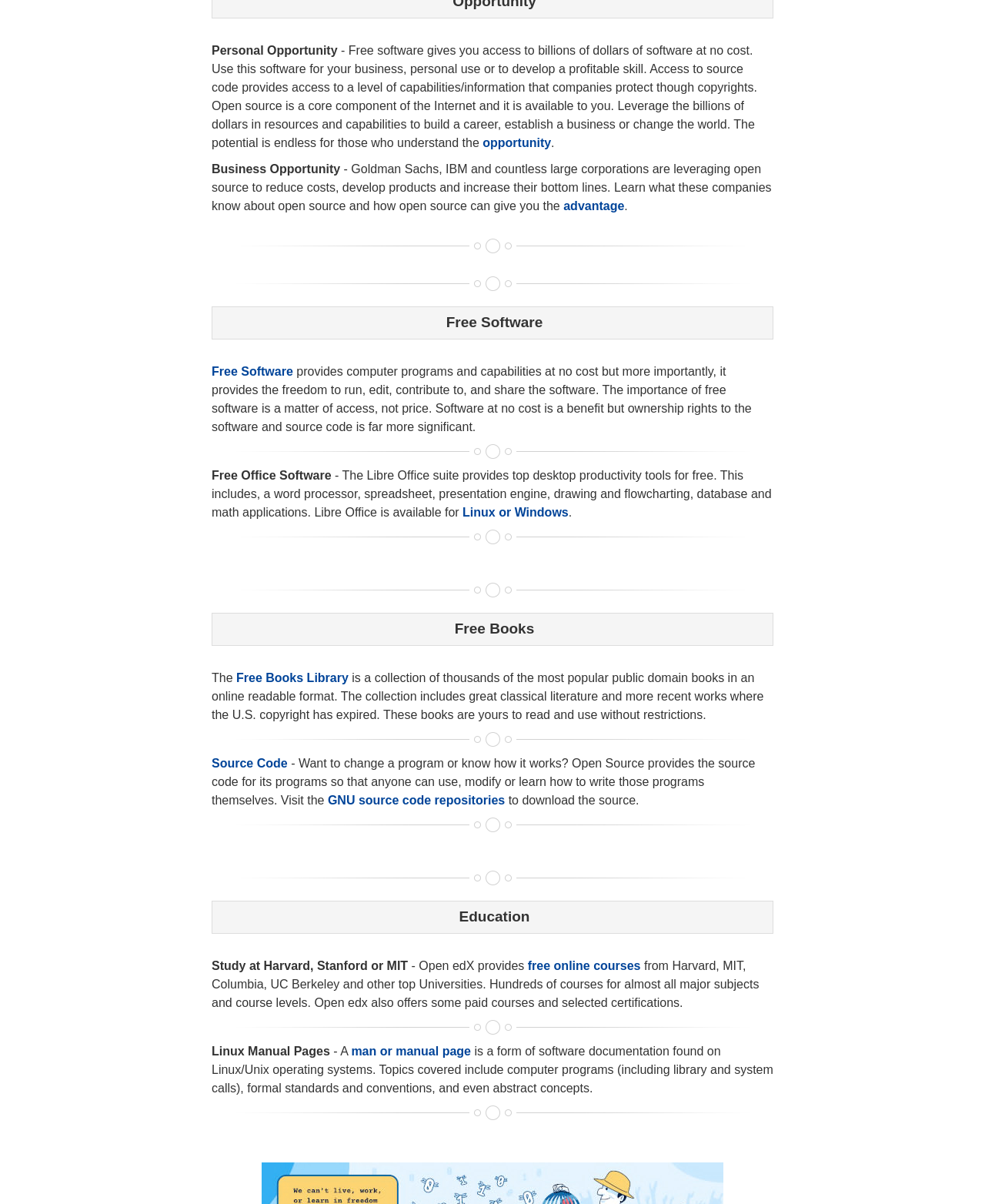Identify the bounding box of the UI component described as: "GNU source code repositories".

[0.333, 0.659, 0.513, 0.67]